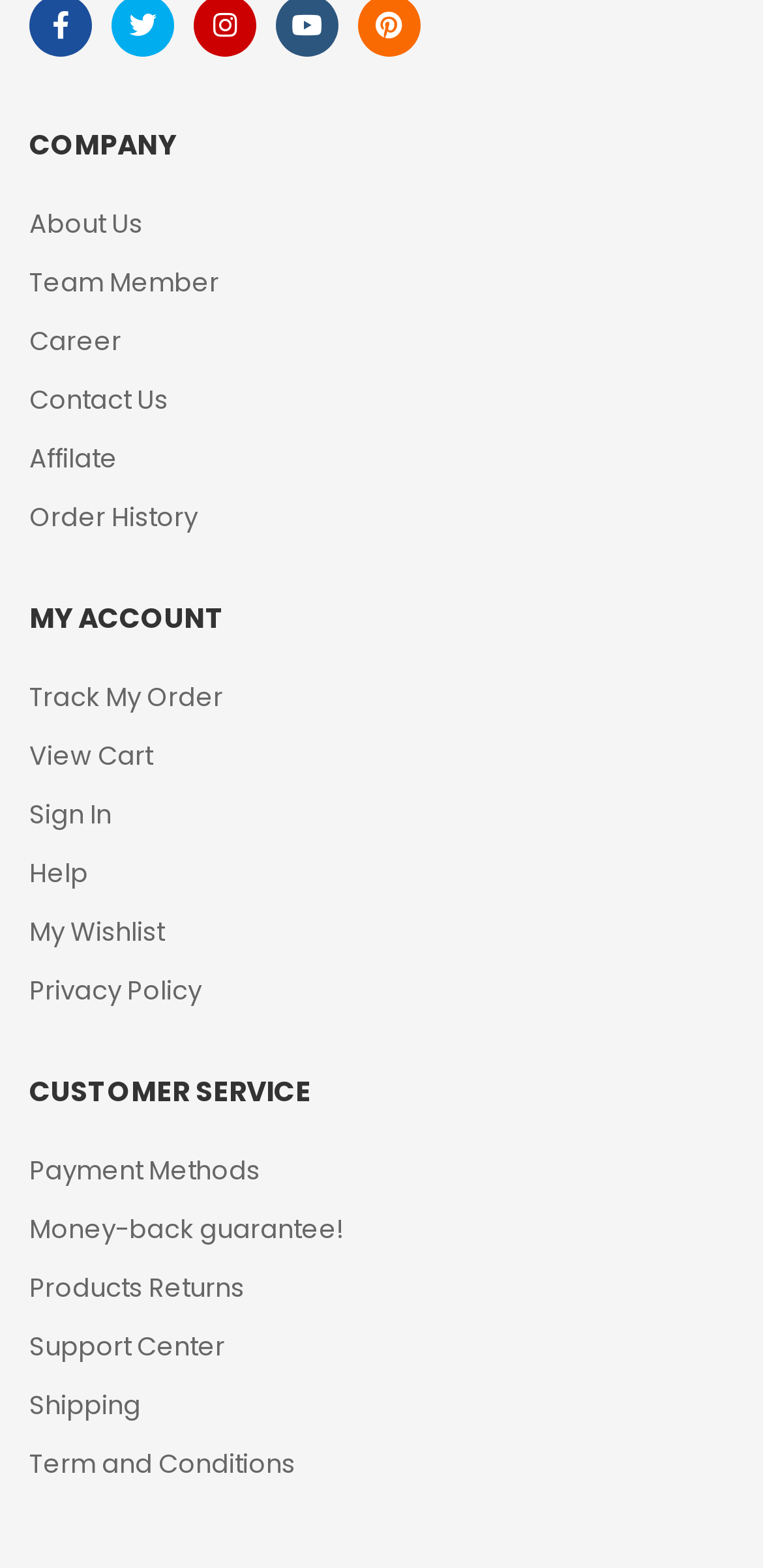Answer the question below in one word or phrase:
How many links are under 'COMPANY'?

5